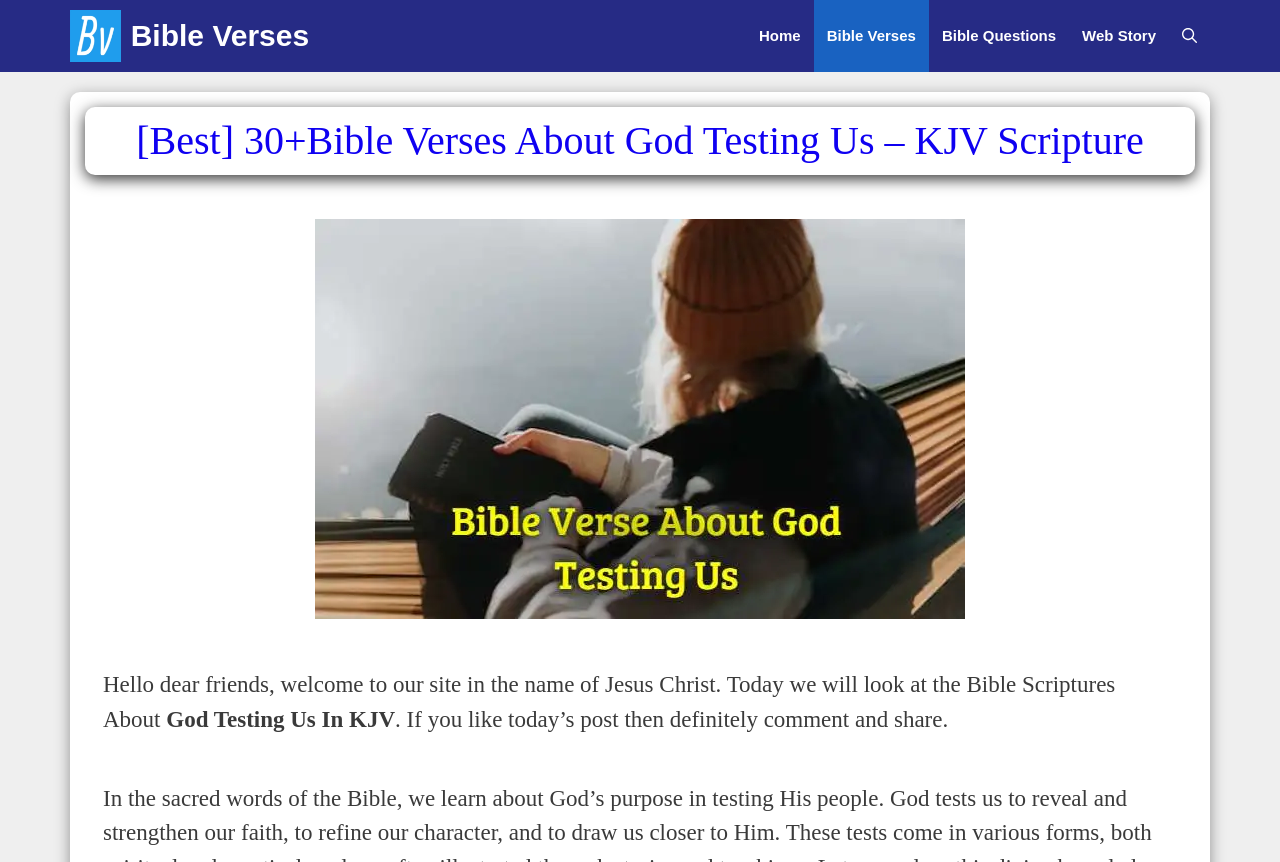Determine the bounding box for the UI element described here: "Home".

[0.583, 0.0, 0.636, 0.084]